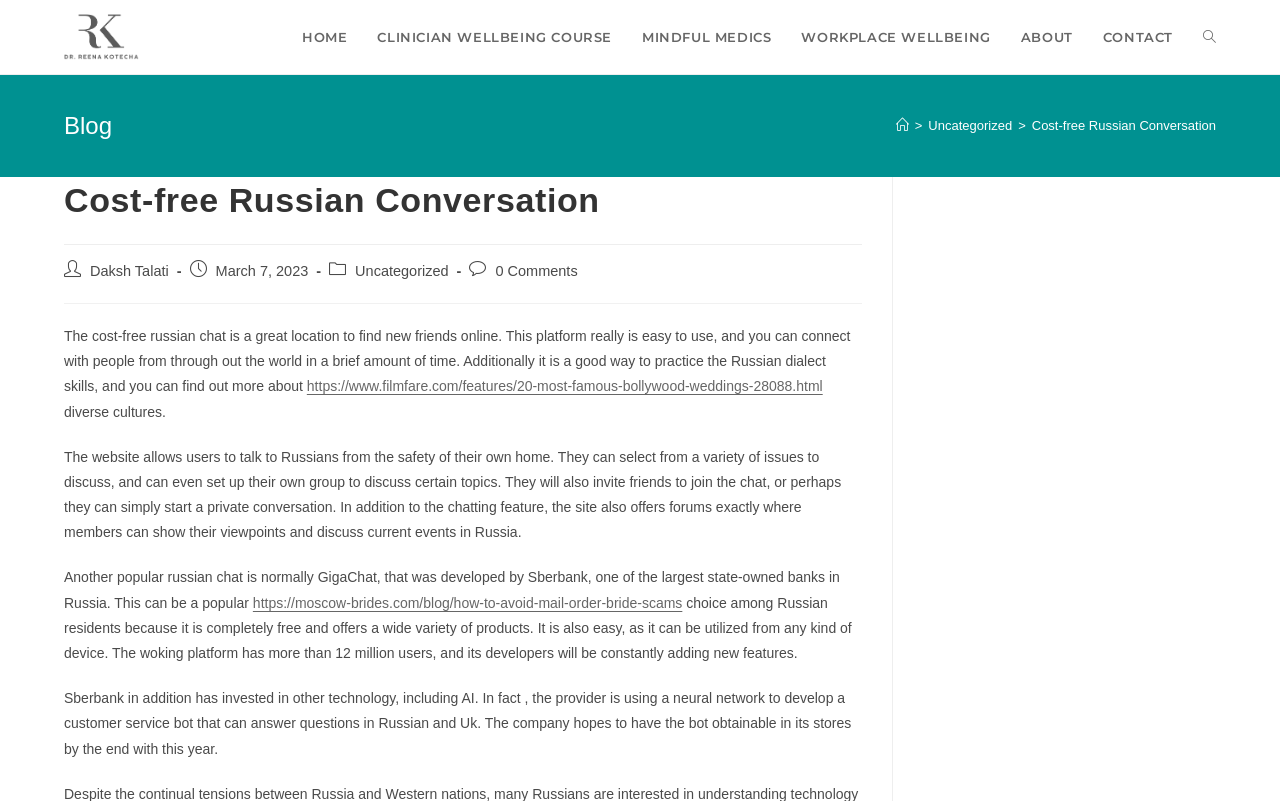How many users does the GigaChat platform have?
Please use the image to provide a one-word or short phrase answer.

over 12 million